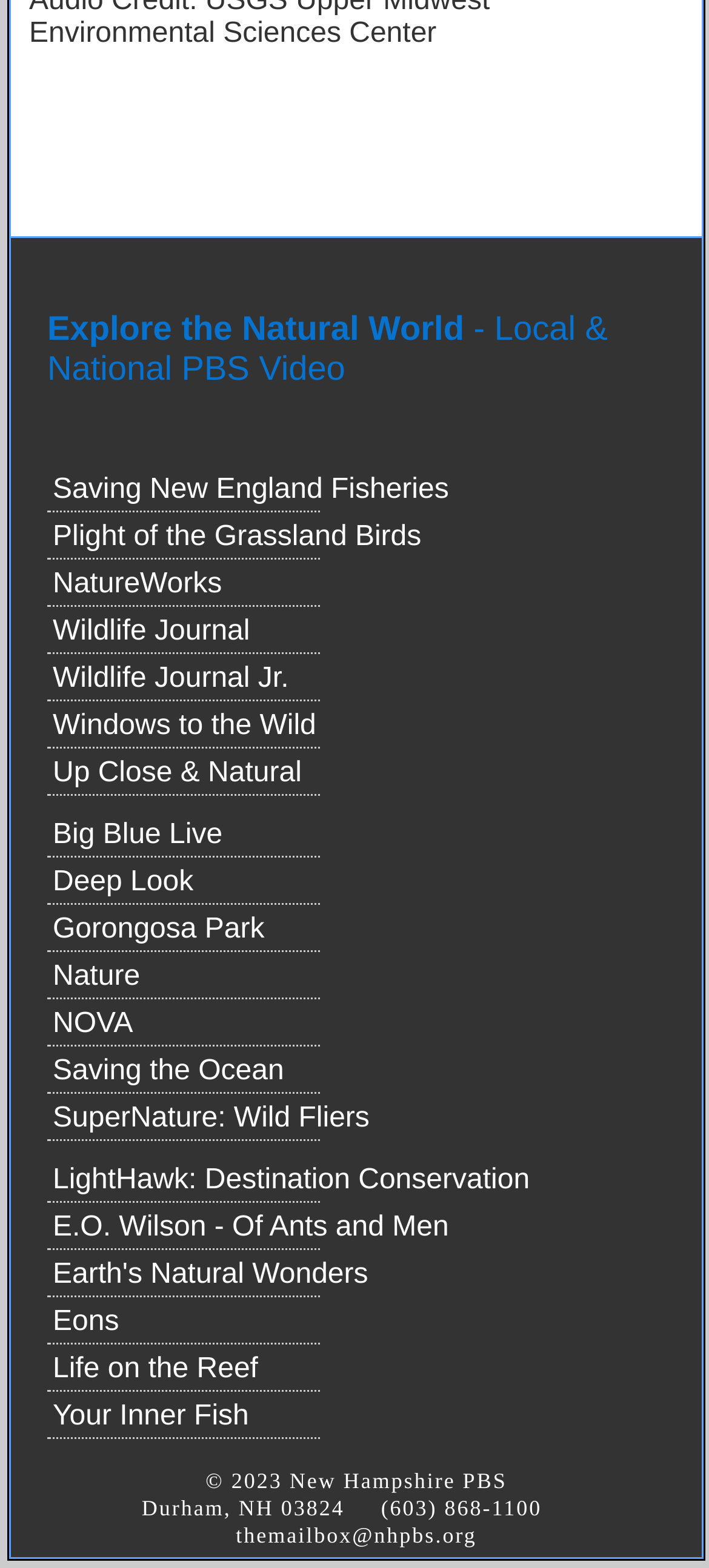Find the bounding box of the element with the following description: "Windows to the Wild". The coordinates must be four float numbers between 0 and 1, formatted as [left, top, right, bottom].

[0.074, 0.453, 0.446, 0.473]